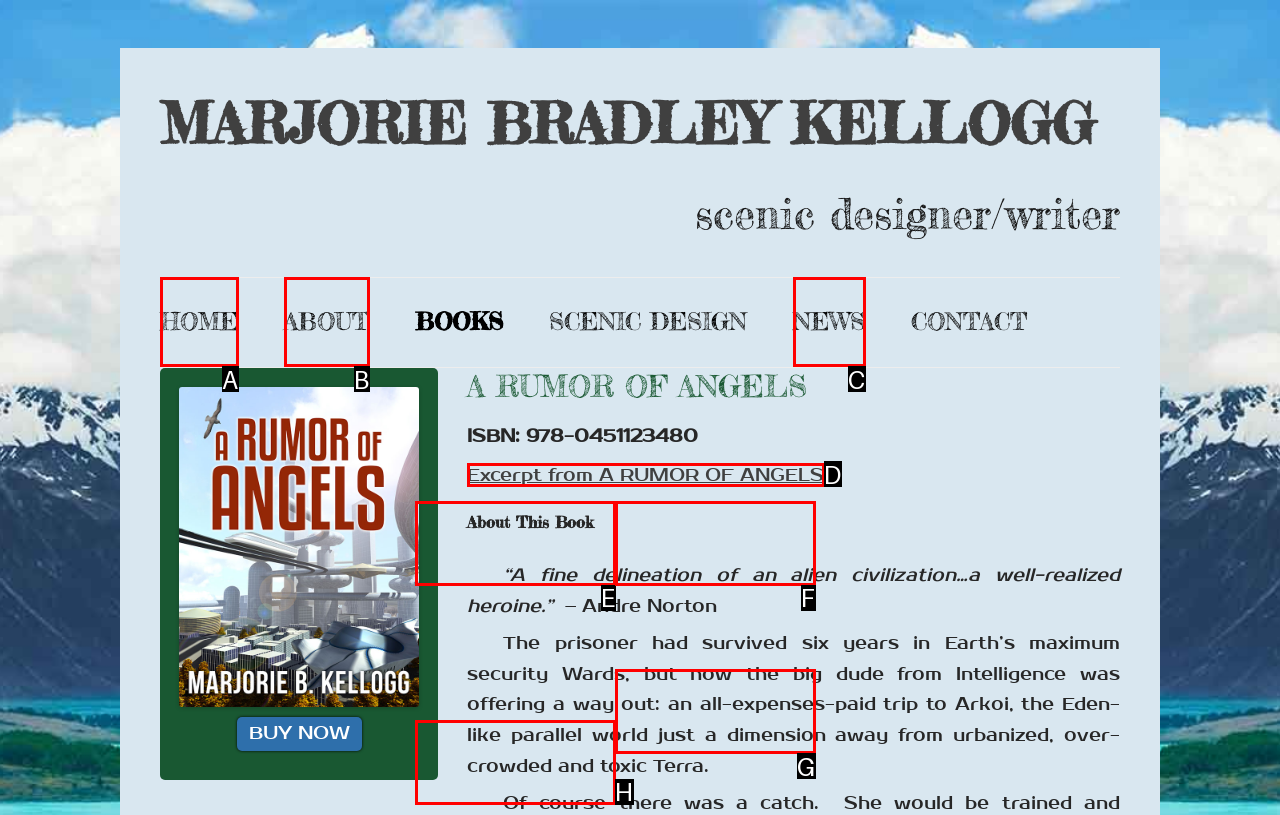Tell me which one HTML element I should click to complete the following instruction: View the excerpt from A RUMOR OF ANGELS
Answer with the option's letter from the given choices directly.

D